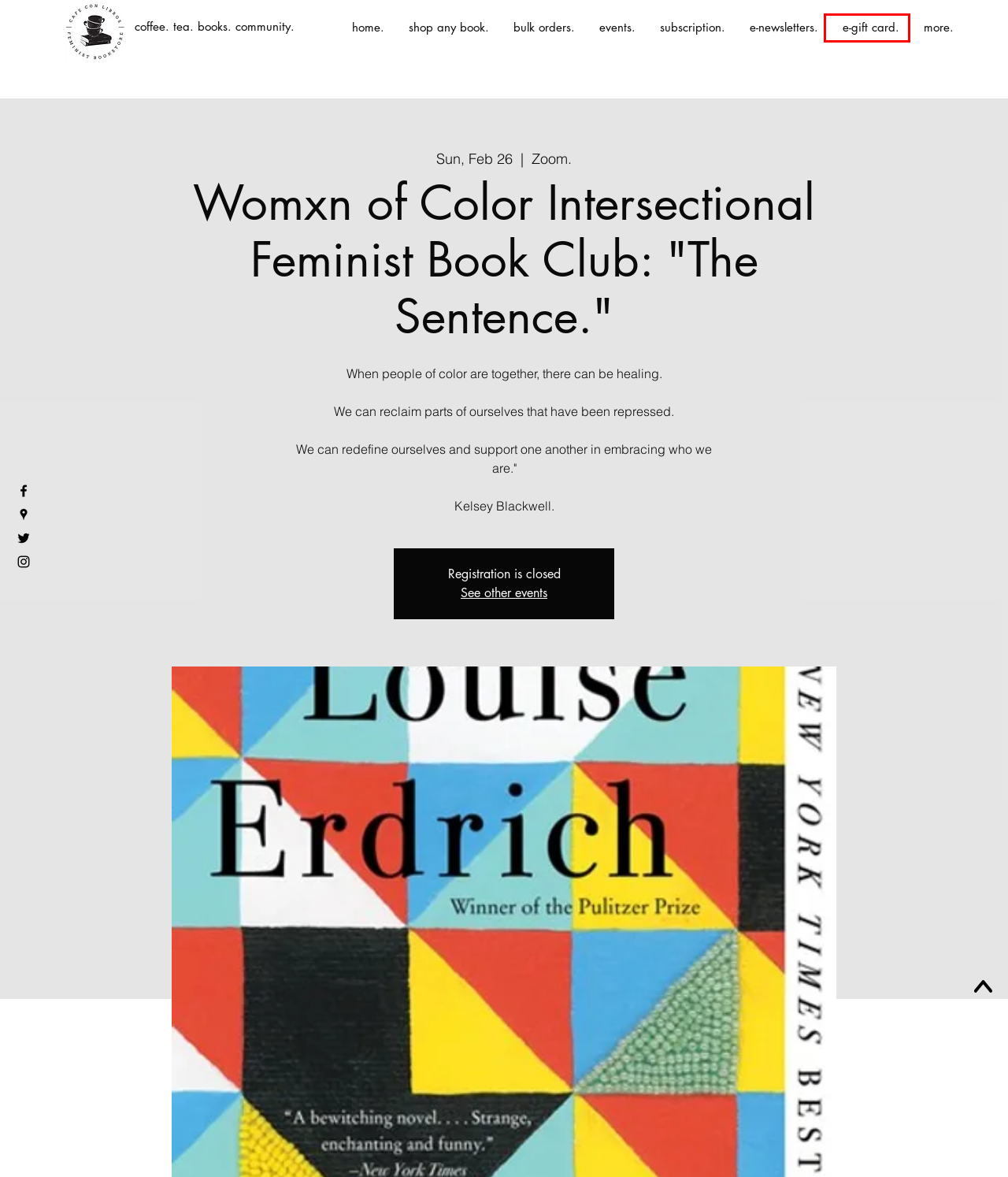You have a screenshot of a webpage with a red bounding box around an element. Select the webpage description that best matches the new webpage after clicking the element within the red bounding box. Here are the descriptions:
A. frequently asked questions | Cafe con Libros
B. subscription. | Cafe con Libros
C. Intersectional Feminist Bookstore | Cafe Con Libros | New York
D. e-gift card. | Cafe con Libros
E. bulk orders. | Cafe con Libros
F. events. | Cafe con Libros | Brooklyn
G. e-newsletters. | Cafe con Libros
H. redeem e-gift certificates. | Cafe con Libros | Brooklyn

D